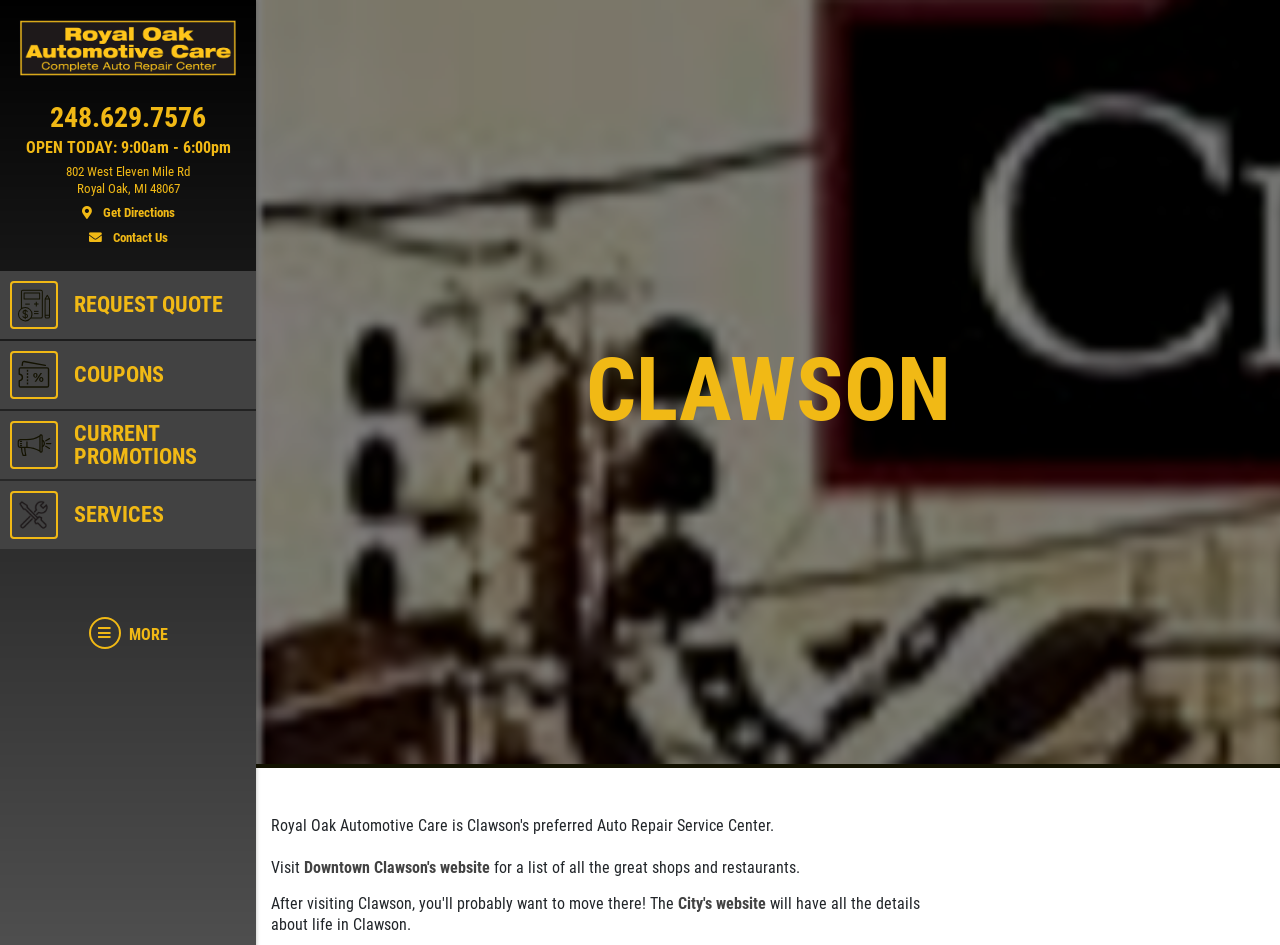Produce an elaborate caption capturing the essence of the webpage.

This webpage is about Royal Oak Automotive Care, an auto repair shop in Royal Oak, Michigan. At the top left corner, there is a logo and a link to the shop's website. Below the logo, there are three links: "OPEN TODAY: 9:00am - 6:00pm", "phone" with the phone number "248.629.7576", and "location" with the address "802 West Eleven Mile Rd, Royal Oak, MI 48067" and a "Get Directions" link.

To the right of the logo, there are five links: "REQUEST QUOTE", "COUPONS", "CURRENT PROMOTIONS", "SERVICES", and "\uf0c9 MORE", each accompanied by a small icon. Below these links, there is a header section with a heading "CLAWSON" in the middle.

At the bottom of the page, there is a section with a link to "Downtown Clawson's website" and a brief description of what the website offers. Next to it, there is a link to the "City's website" with a description of the information available on the website.

Overall, the webpage appears to be a landing page for Royal Oak Automotive Care, providing essential information about the shop's location, contact details, and services offered.